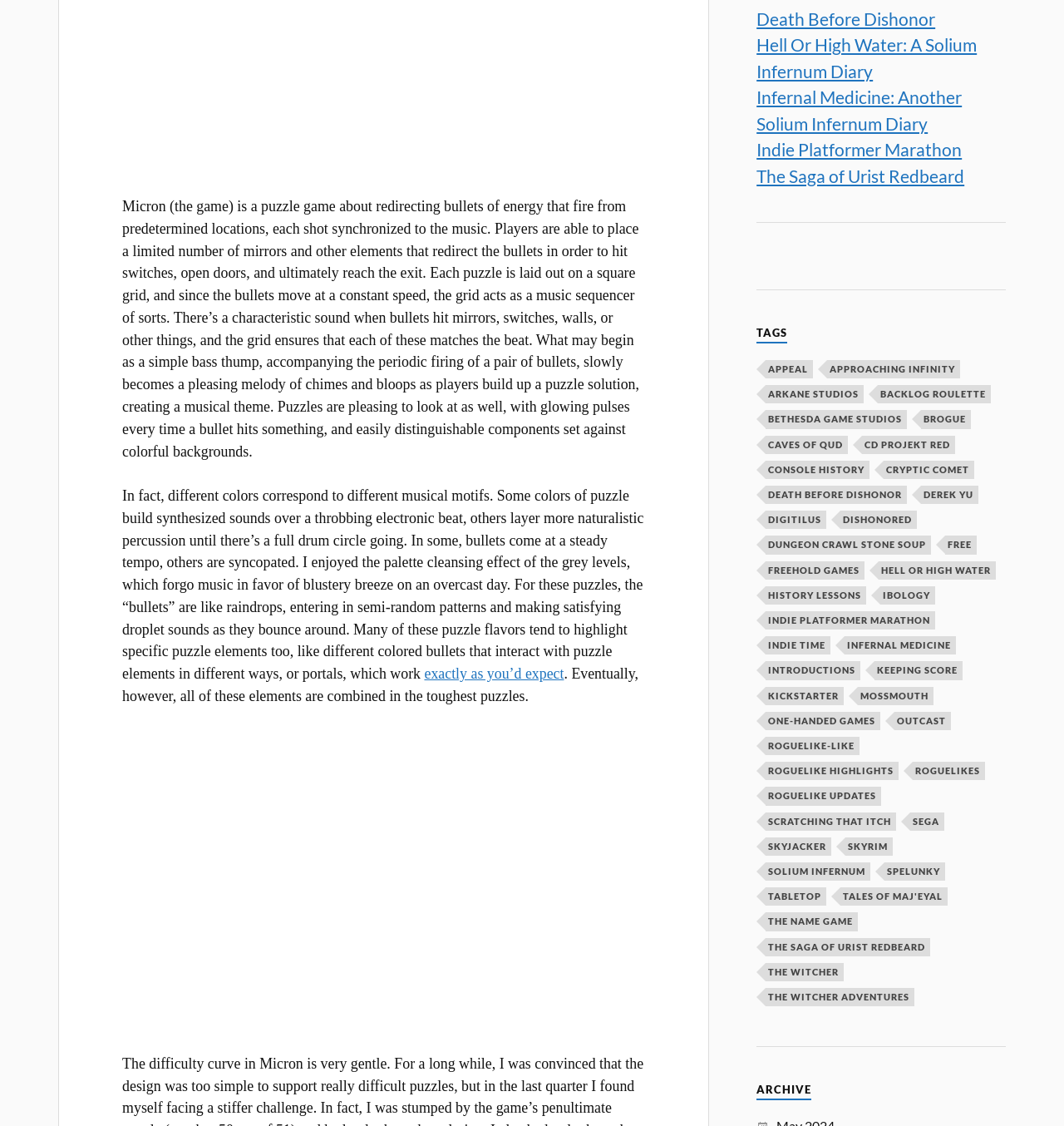Please identify the bounding box coordinates of the area that needs to be clicked to fulfill the following instruction: "Click on the link 'Bouncy bounce.'."

[0.115, 0.136, 0.606, 0.151]